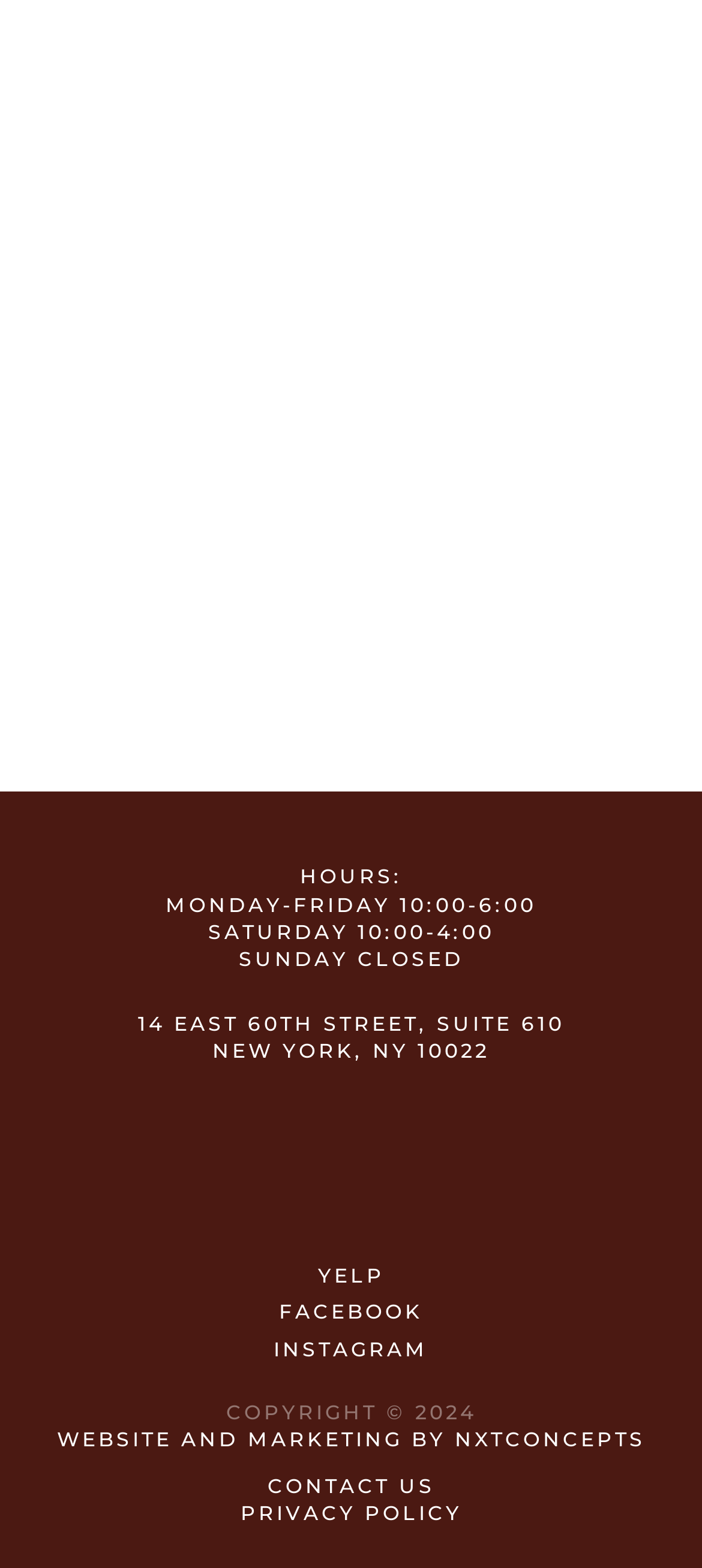What is the year of copyright?
Look at the screenshot and provide an in-depth answer.

The year of copyright can be found in the footer section of the webpage, where it is written in a static text element as 'COPYRIGHT 2024'.